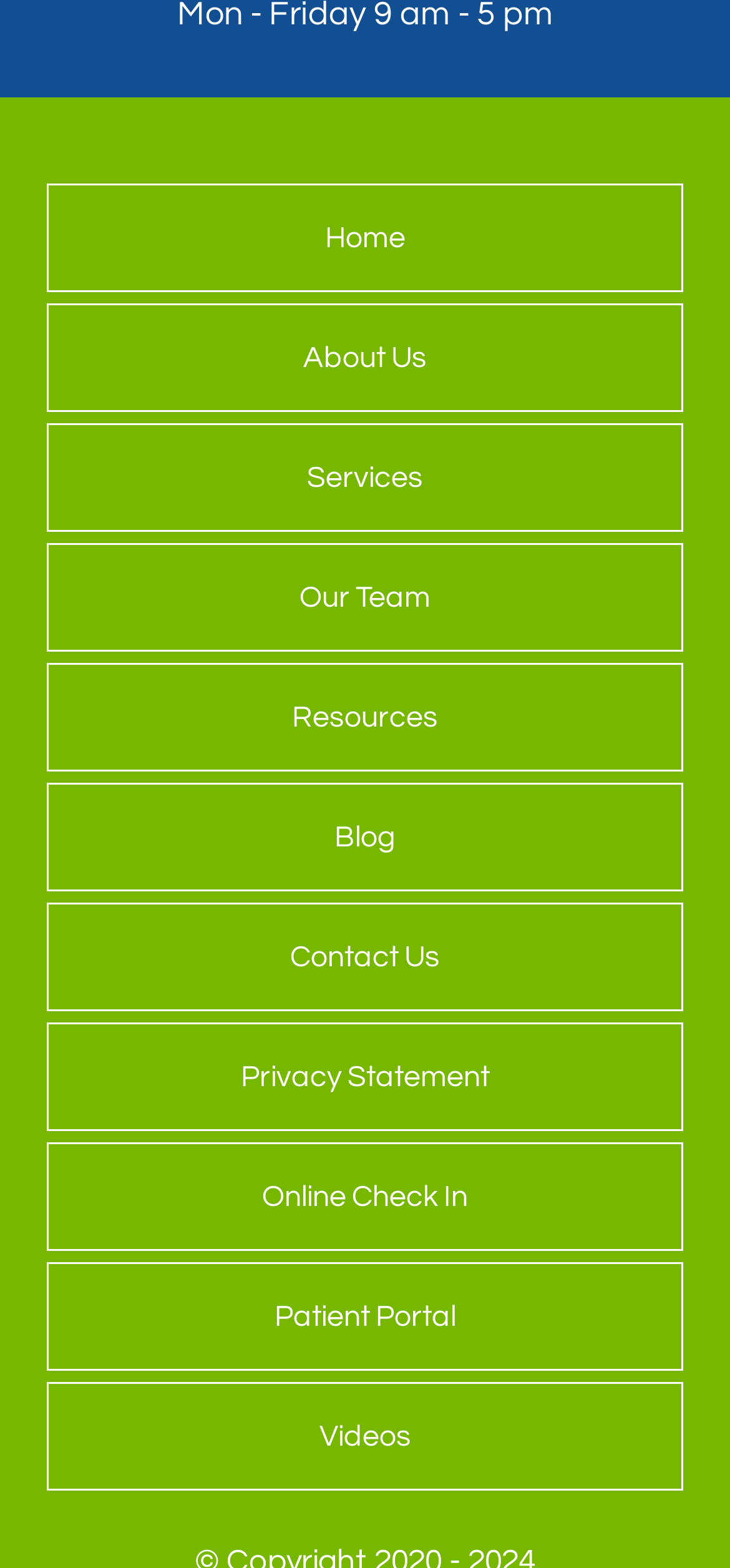How many links are in the top navigation bar?
Refer to the image and answer the question using a single word or phrase.

10